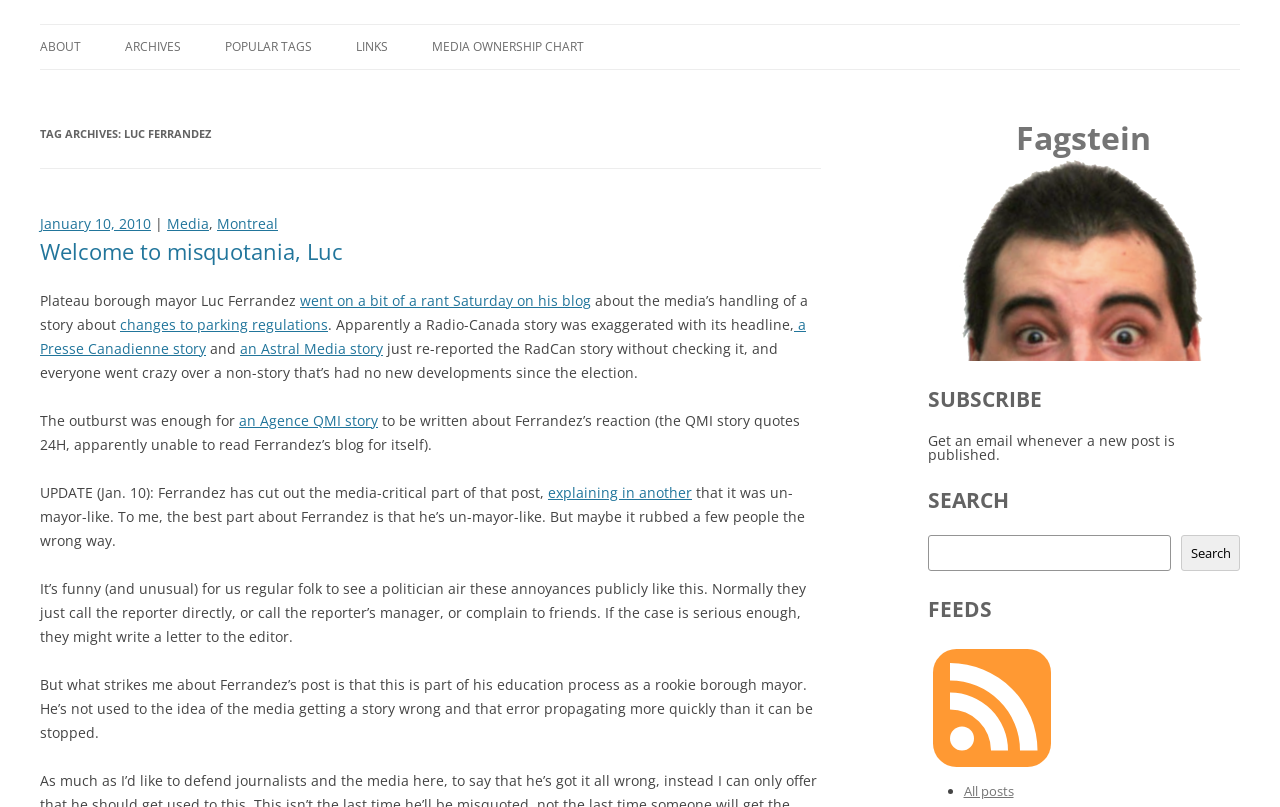Please identify the bounding box coordinates of where to click in order to follow the instruction: "Click on the MEDIA OWNERSHIP CHART link".

[0.338, 0.031, 0.456, 0.086]